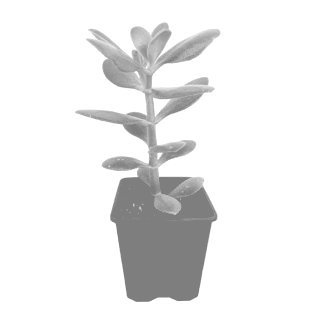What is the price range of the plant?
Please provide a single word or phrase as the answer based on the screenshot.

£5.25-£8.85